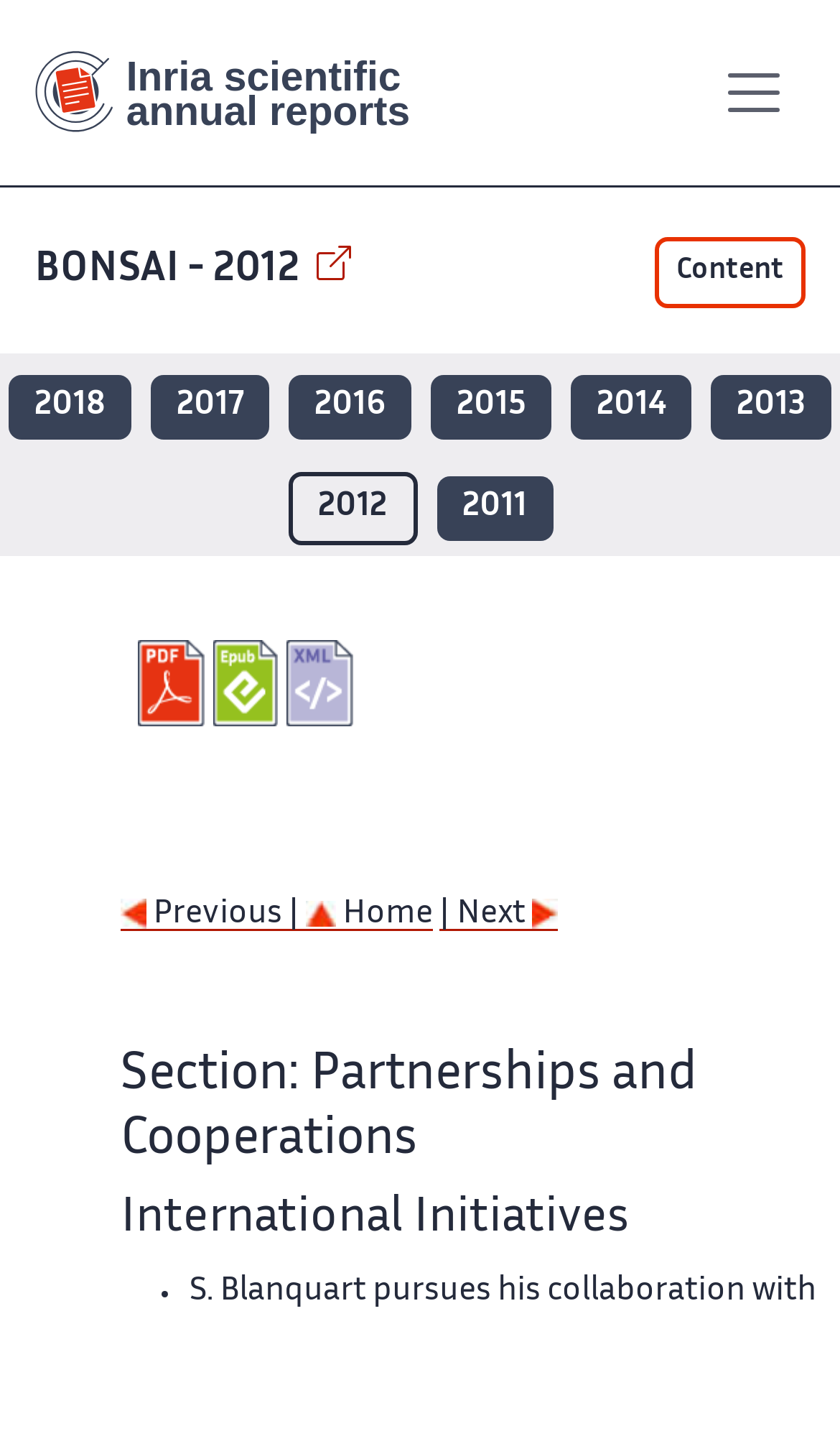Refer to the image and provide an in-depth answer to the question: 
What are the available formats for the report?

The available formats for the report can be found in the 'bonsai 2012 documents' region, which is located in the middle of the page. There are three links, each corresponding to a different format: PDF, ePub, and XML.